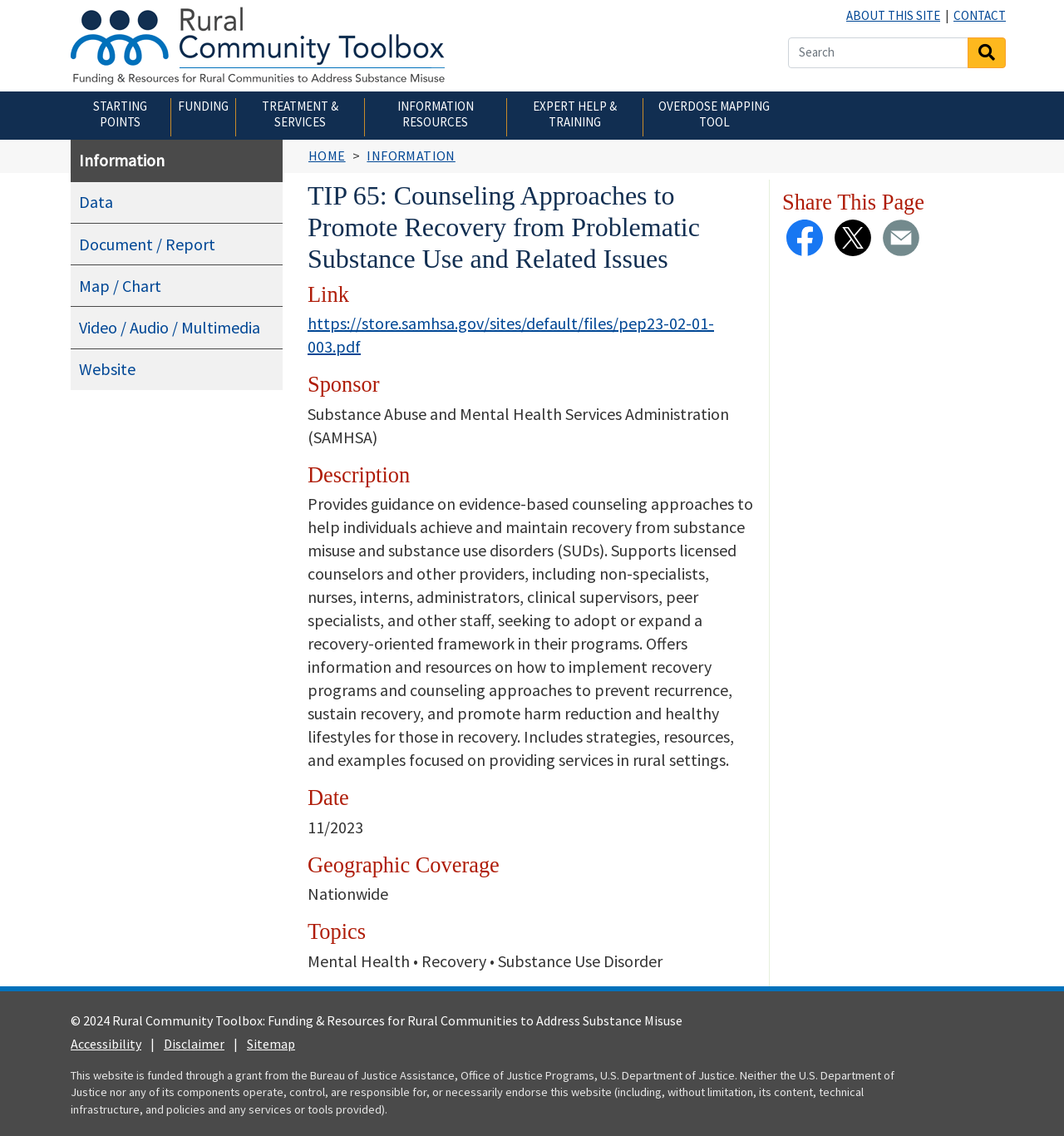Identify the bounding box for the described UI element. Provide the coordinates in (top-left x, top-left y, bottom-right x, bottom-right y) format with values ranging from 0 to 1: Video / Audio / Multimedia

[0.074, 0.279, 0.244, 0.297]